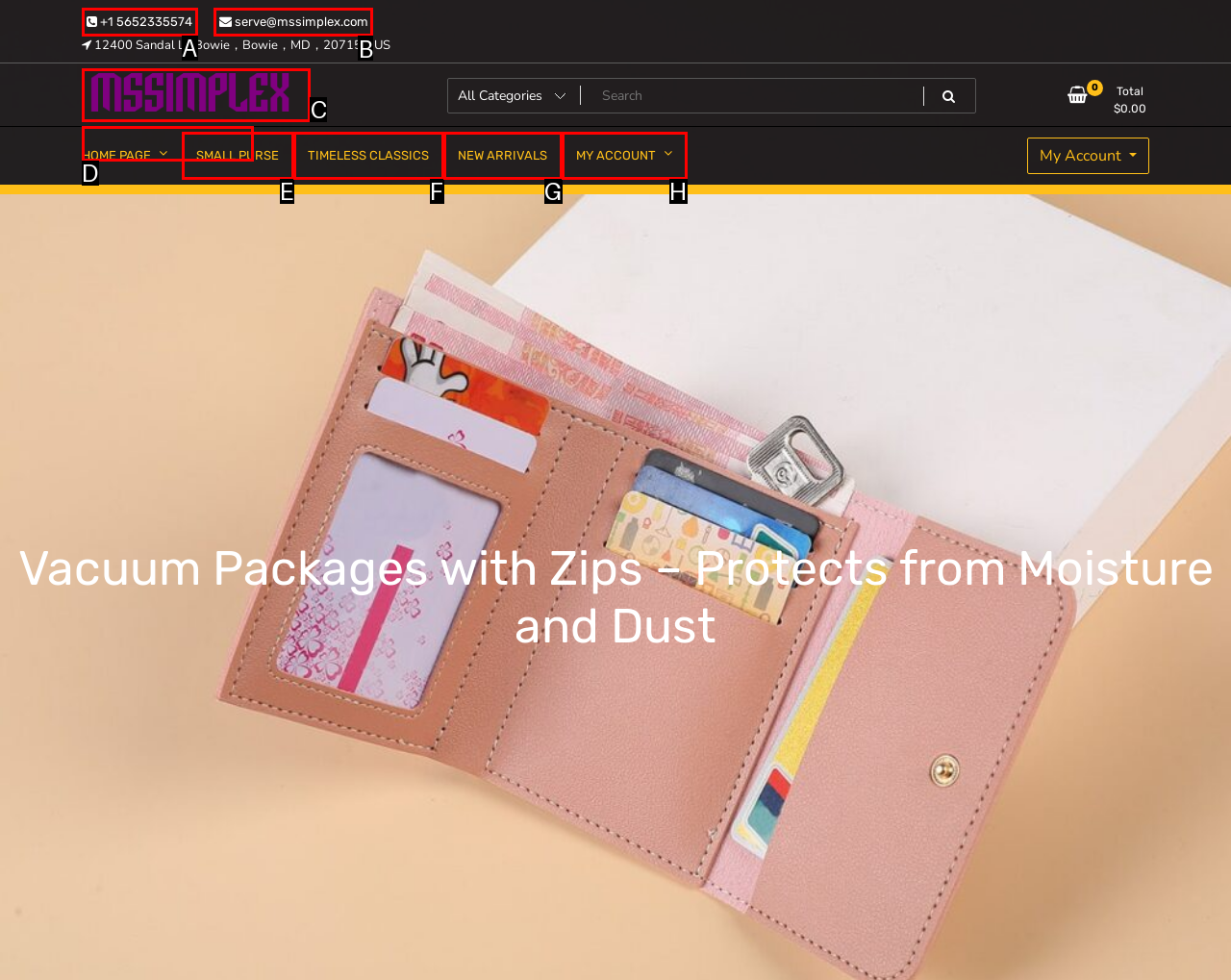Tell me which one HTML element I should click to complete the following task: Contact customer service Answer with the option's letter from the given choices directly.

B